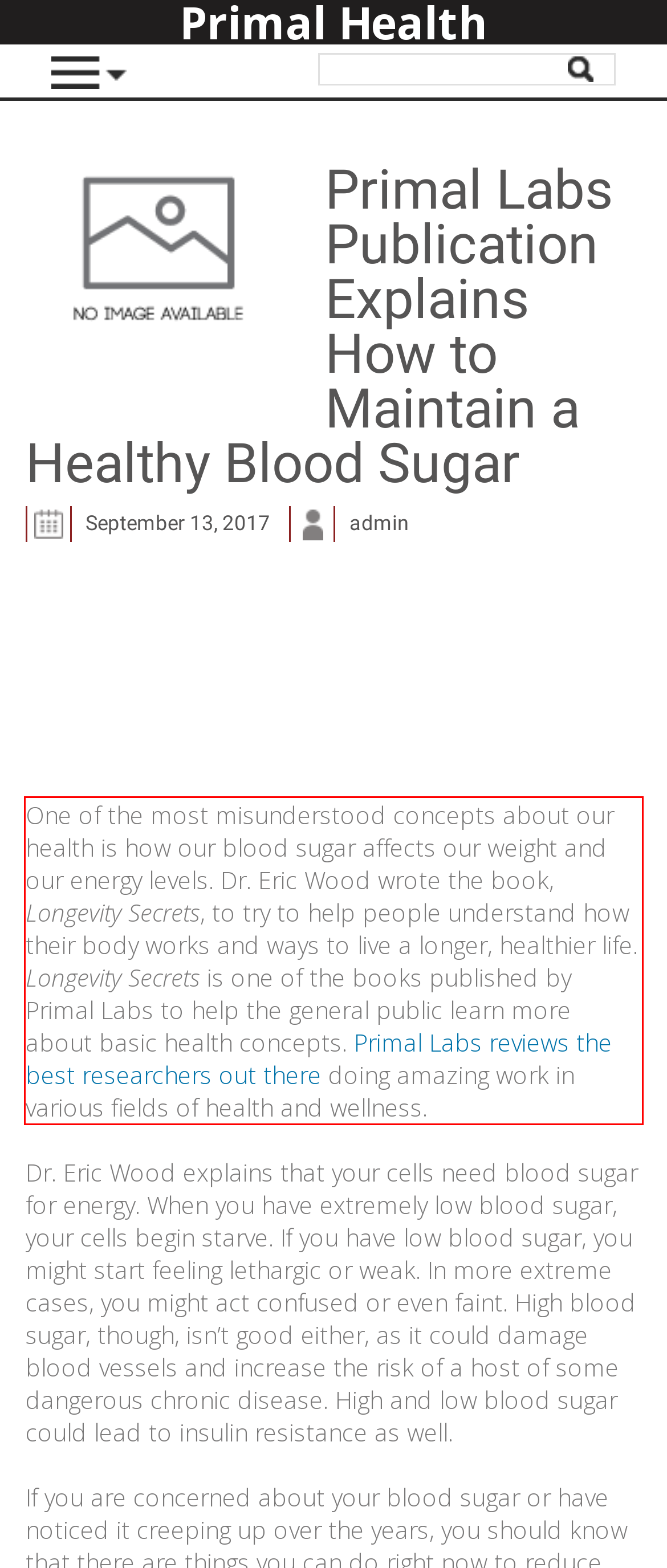Please perform OCR on the text content within the red bounding box that is highlighted in the provided webpage screenshot.

One of the most misunderstood concepts about our health is how our blood sugar affects our weight and our energy levels. Dr. Eric Wood wrote the book, Longevity Secrets, to try to help people understand how their body works and ways to live a longer, healthier life. Longevity Secrets is one of the books published by Primal Labs to help the general public learn more about basic health concepts. Primal Labs reviews the best researchers out there doing amazing work in various fields of health and wellness.